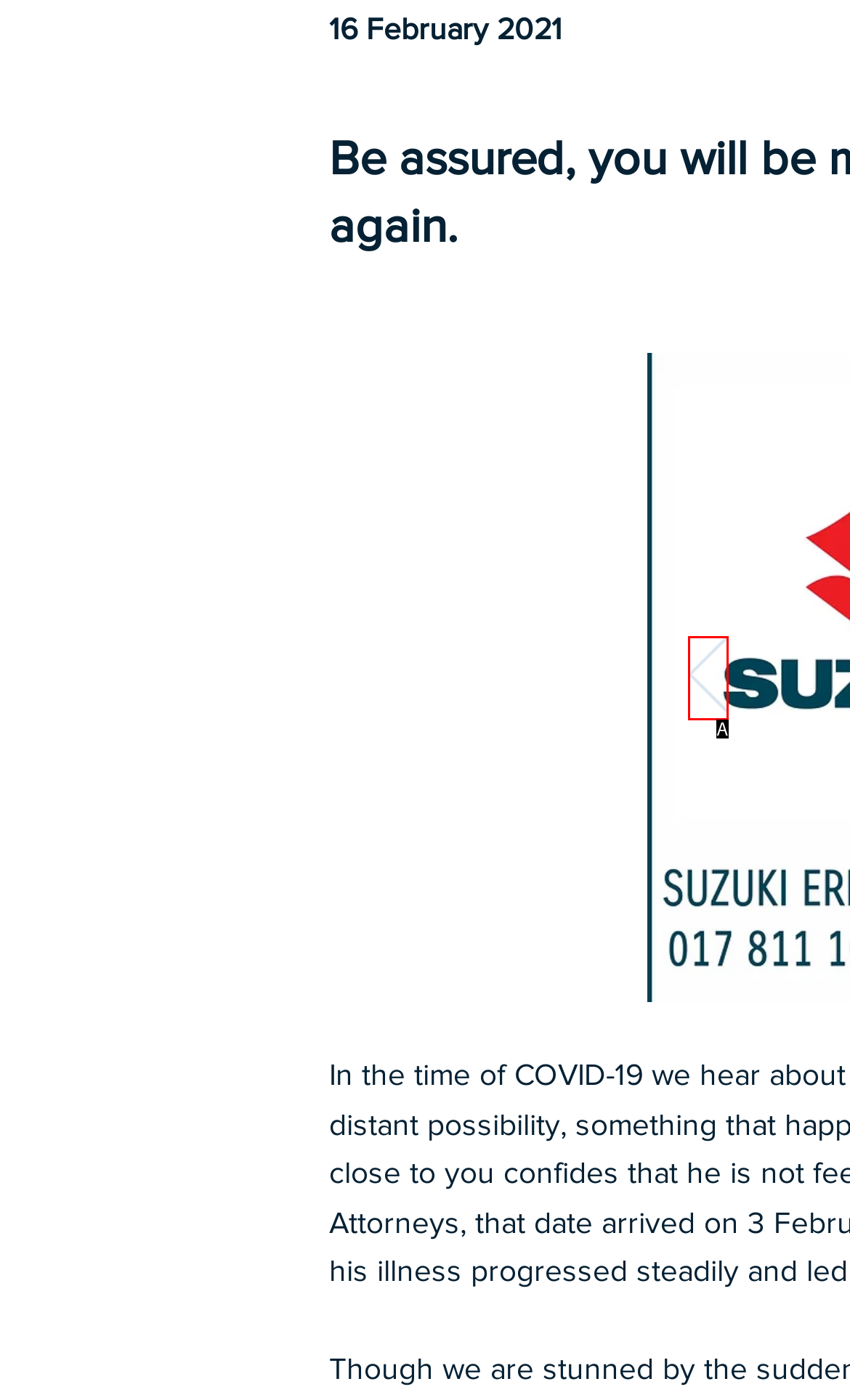Please provide the letter of the UI element that best fits the following description: aria-label="Previous"
Respond with the letter from the given choices only.

A